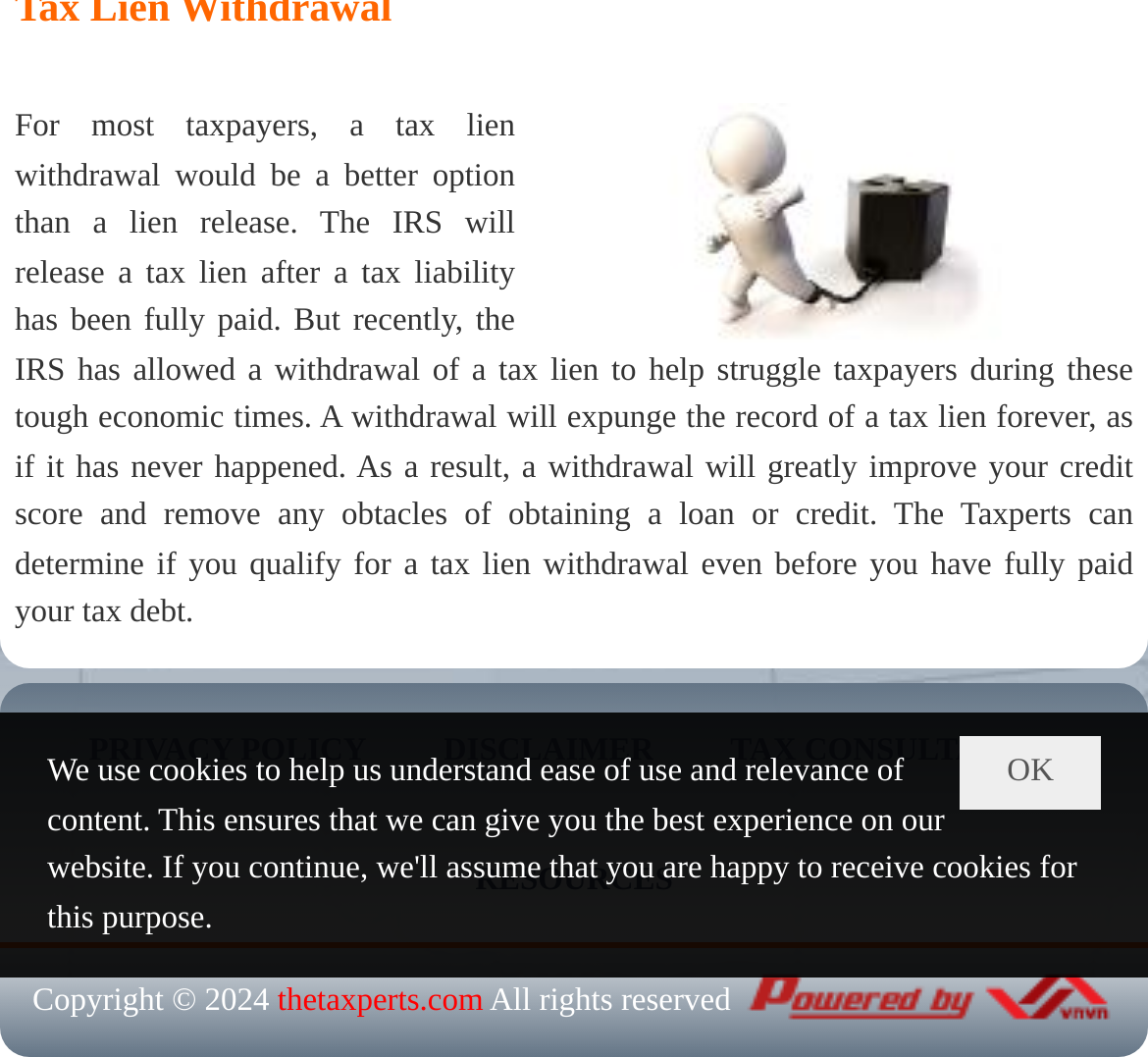Determine the bounding box of the UI component based on this description: "thetaxperts.com". The bounding box coordinates should be four float values between 0 and 1, i.e., [left, top, right, bottom].

[0.242, 0.93, 0.421, 0.963]